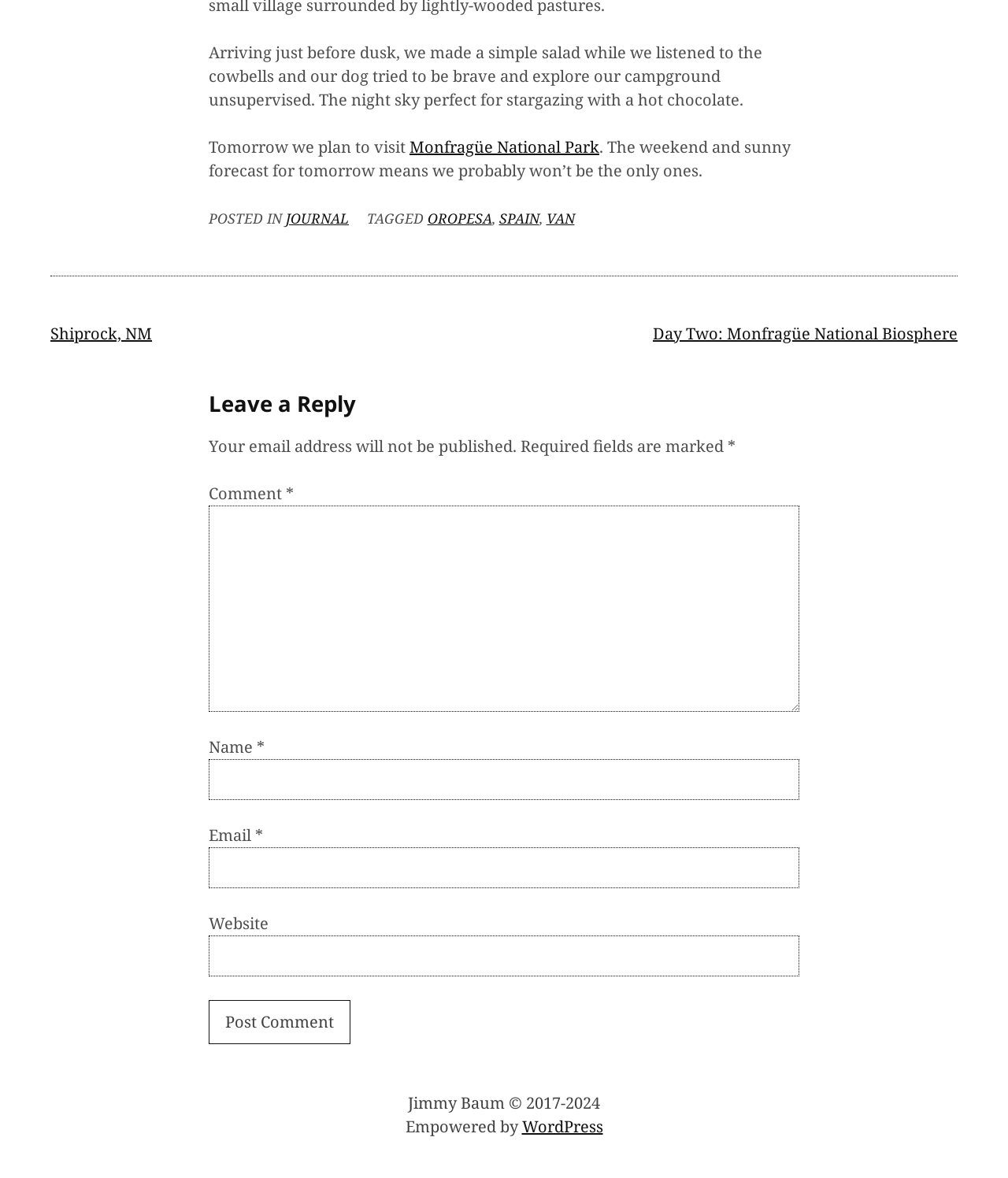Use a single word or phrase to respond to the question:
What is the purpose of the comment section?

To leave a reply